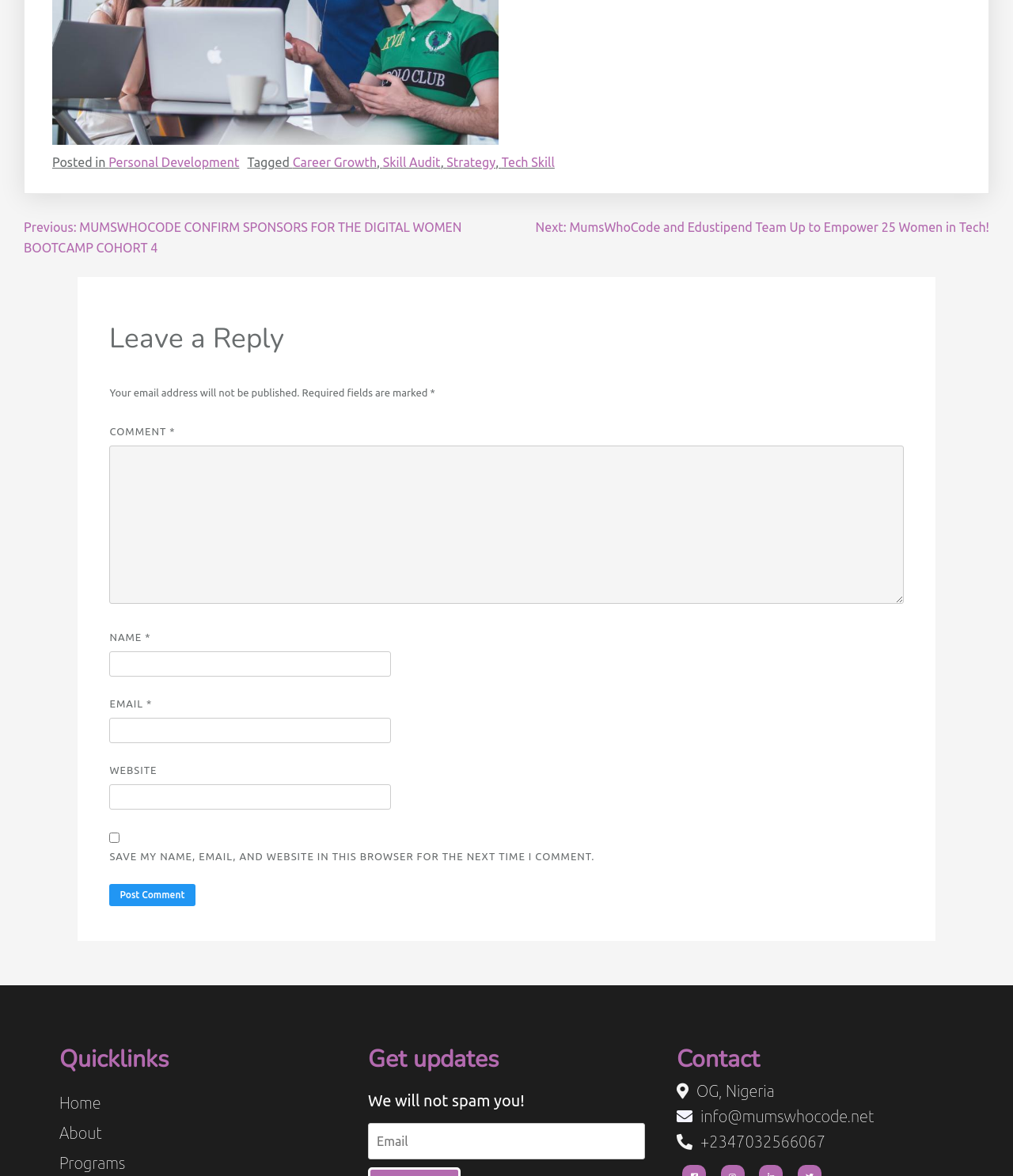Please respond to the question using a single word or phrase:
How many quicklinks are available?

2